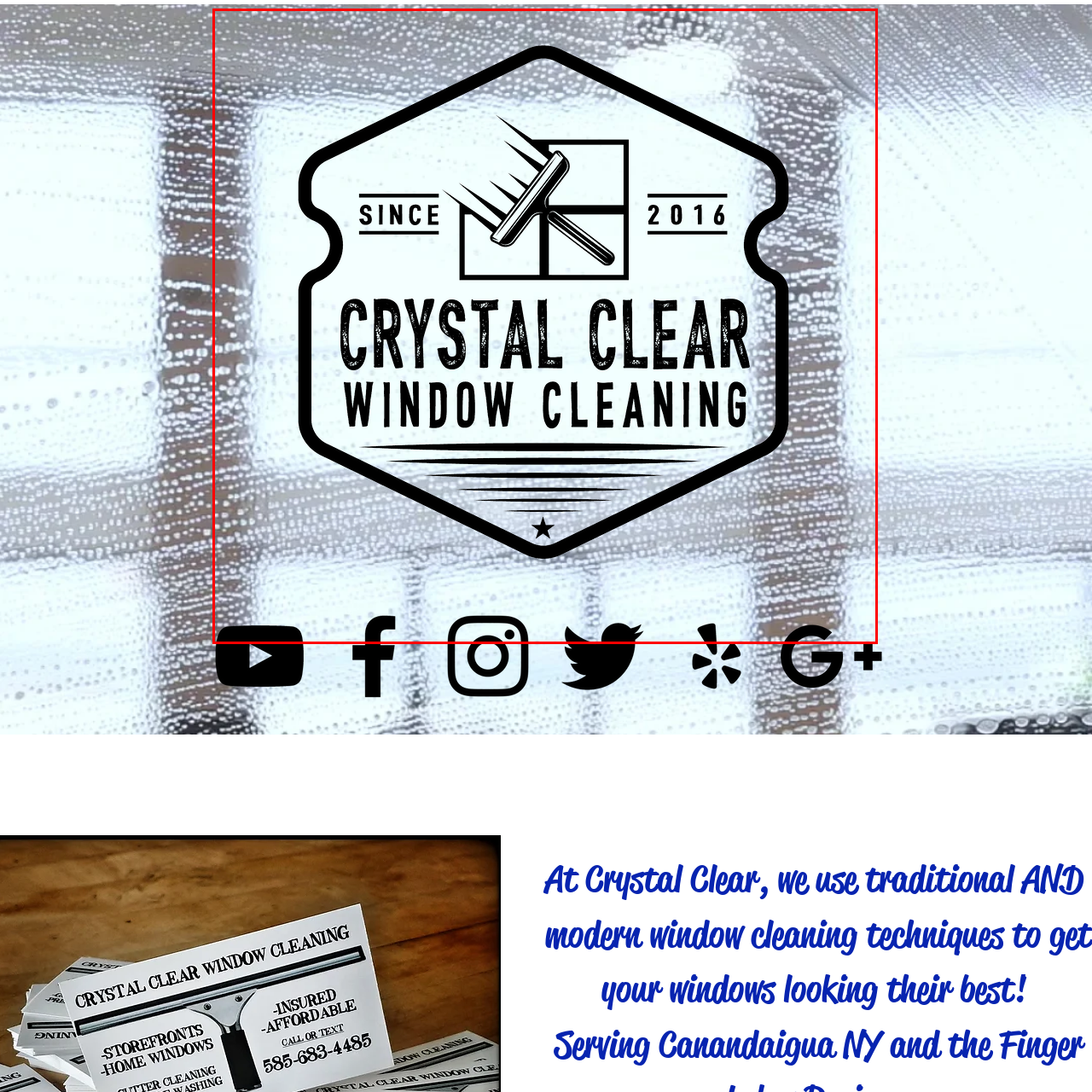Explain thoroughly what is happening in the image that is surrounded by the red box.

The image features the logo of "Crystal Clear Window Cleaning," prominently showcasing their brand identity. The logo is hexagonal, with a polished design that communicates professionalism and clarity. 

At the top, the word “SINCE” is cleverly placed alongside the year "2016," indicating the company's establishment. The central part of the logo displays the name "CRYSTAL CLEAR" in bold lettering, emphasizing the clarity and quality of their services. Below this, the words "WINDOW CLEANING" are featured in slightly smaller font, reinforcing their specialized service.

A squeegee icon is illustrated above the text, symbolizing the window cleaning service offered by the company. The background appears to have a slightly blurred, reflective surface, hinting at the clean and bright results that the company aims to achieve. Additionally, small social media icons are visible at the bottom, suggesting that the company is active on various platforms, enhancing their outreach and connection with clients.